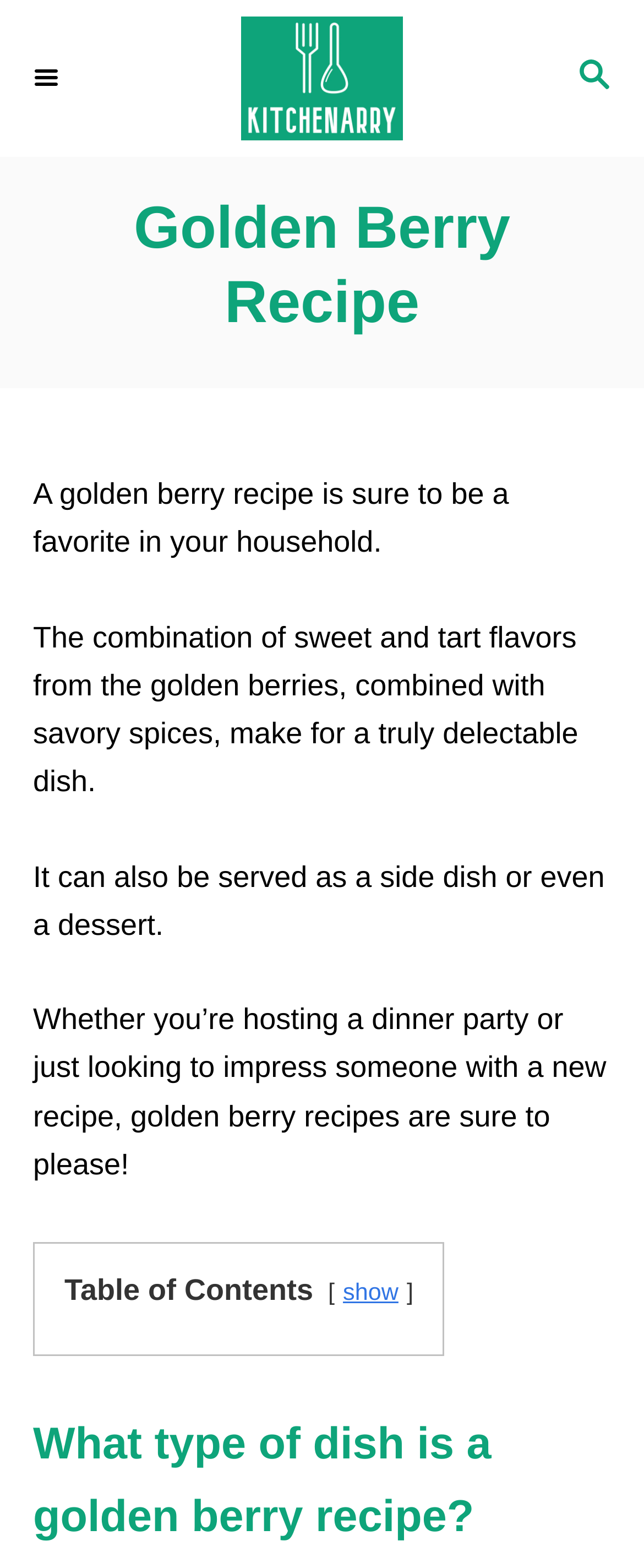Use the details in the image to answer the question thoroughly: 
What is the purpose of the 'show' link?

I determined the purpose of the 'show' link by looking at its proximity to the 'Table of Contents' static text element and inferring that it is used to toggle the visibility of the table of contents.